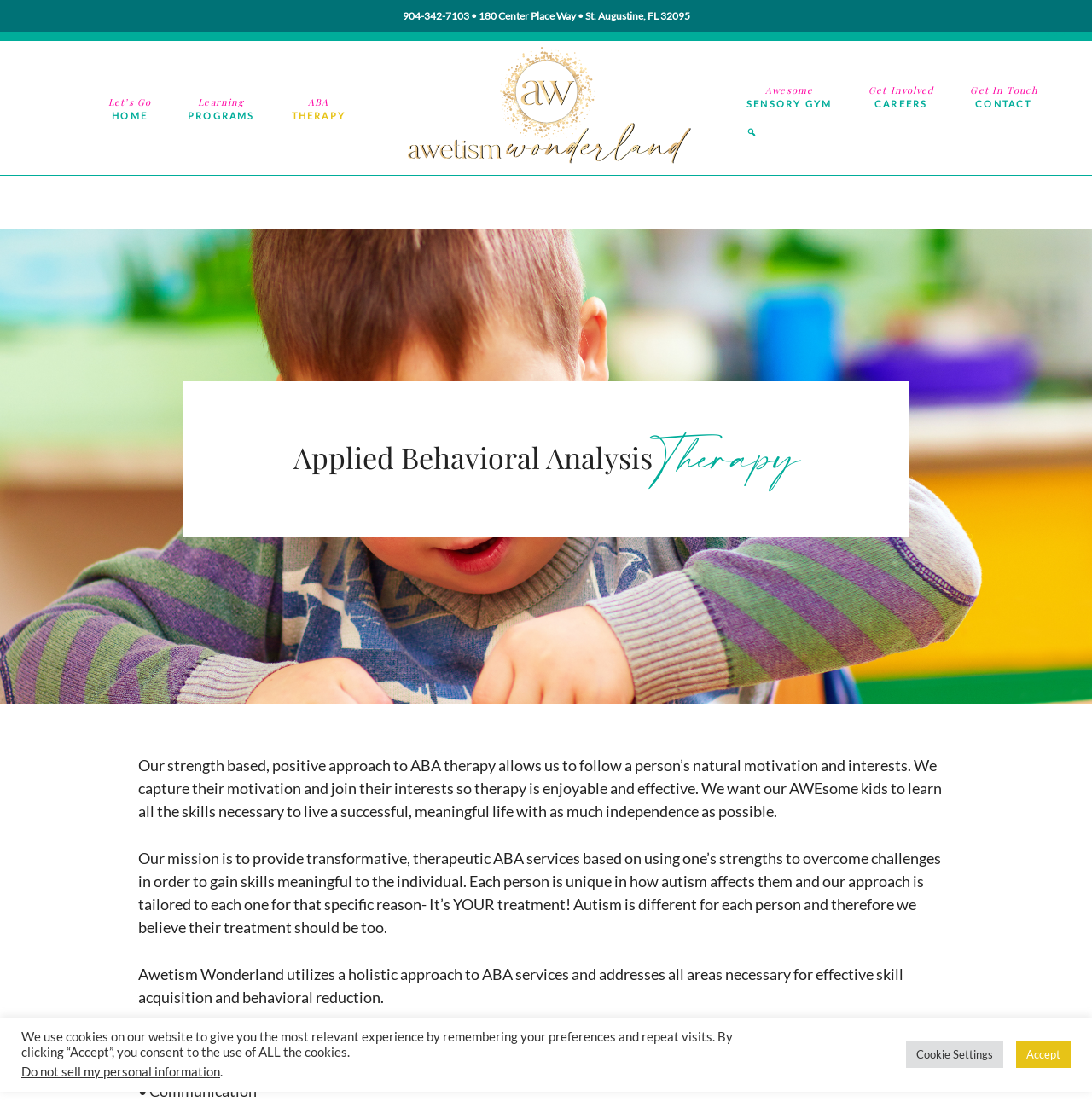What is the phone number on the webpage?
Respond with a short answer, either a single word or a phrase, based on the image.

904-342-7103